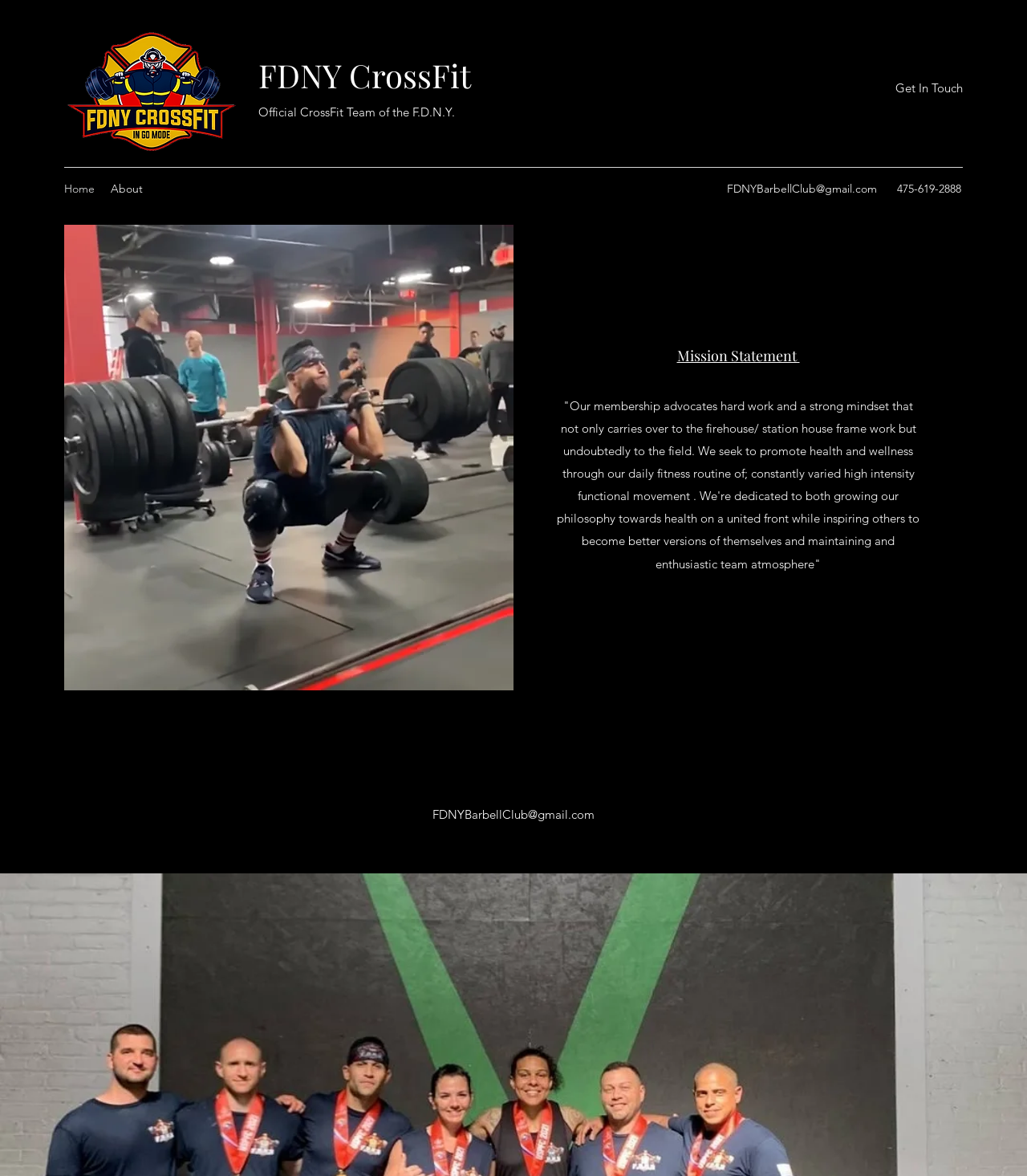What is the name of the CrossFit team?
Provide a thorough and detailed answer to the question.

I found the answer by looking at the link element with the text 'FDNY CrossFit' and the image element with the description 'FDNY Crossfit 1.PNG', which suggests that the team name is FDNY CrossFit.